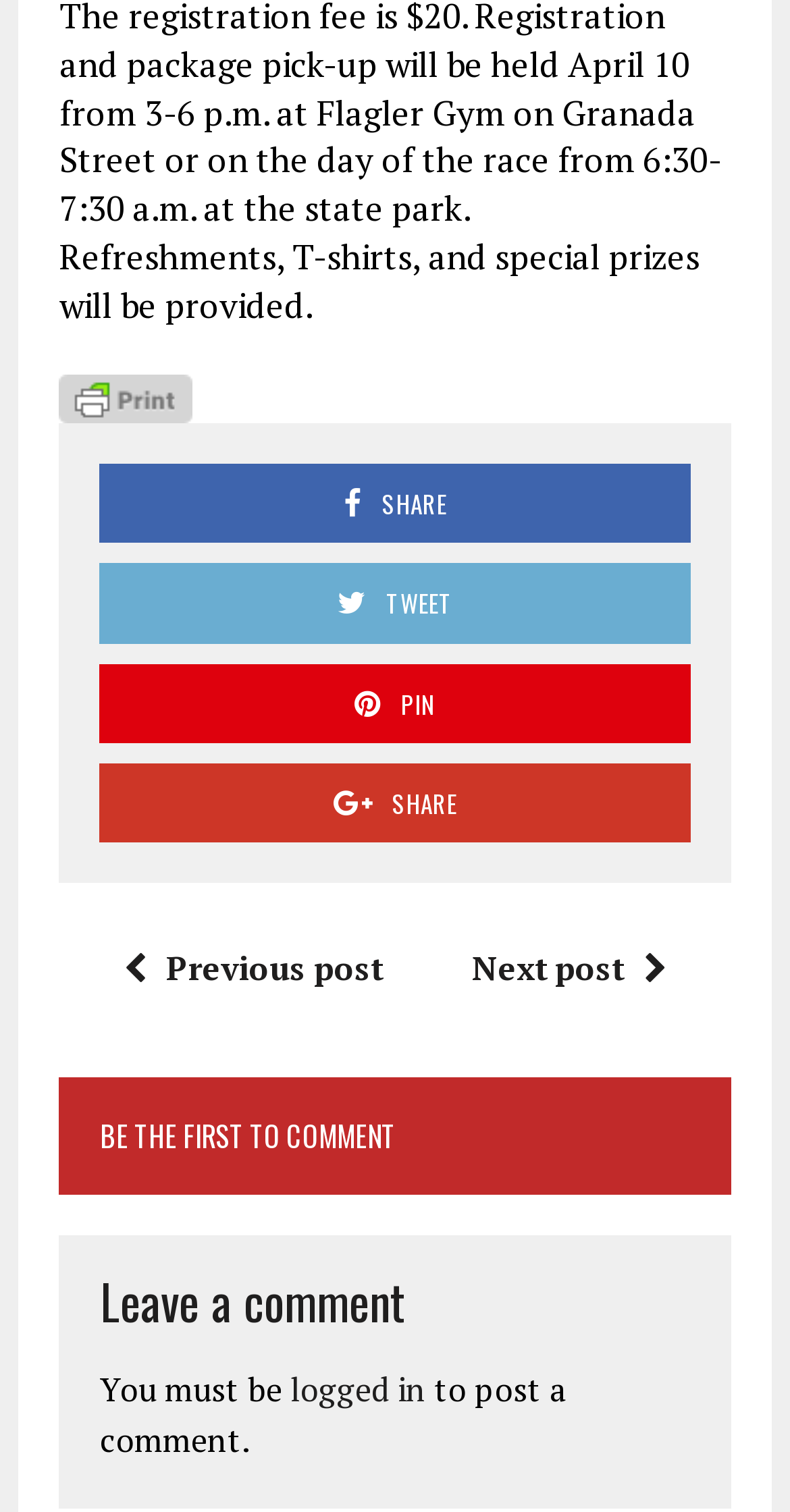How many social media sharing options are available?
Ensure your answer is thorough and detailed.

The webpage has four social media sharing options, namely SHARE, TWEET, PIN, and SHARE, which are represented by links with IDs 42, 43, 44, and 45, respectively.